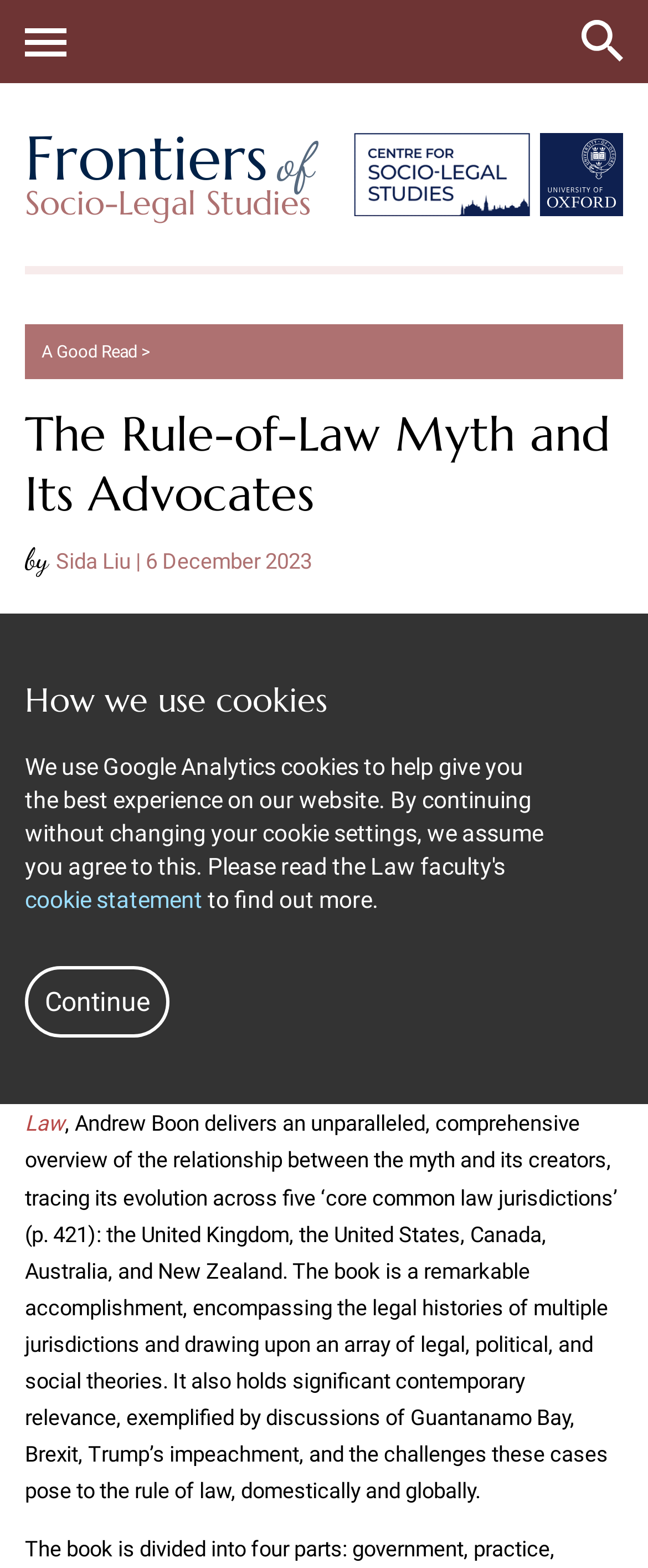Please give a one-word or short phrase response to the following question: 
What is the name of the book being reviewed?

Lawyers and the Rule of Law